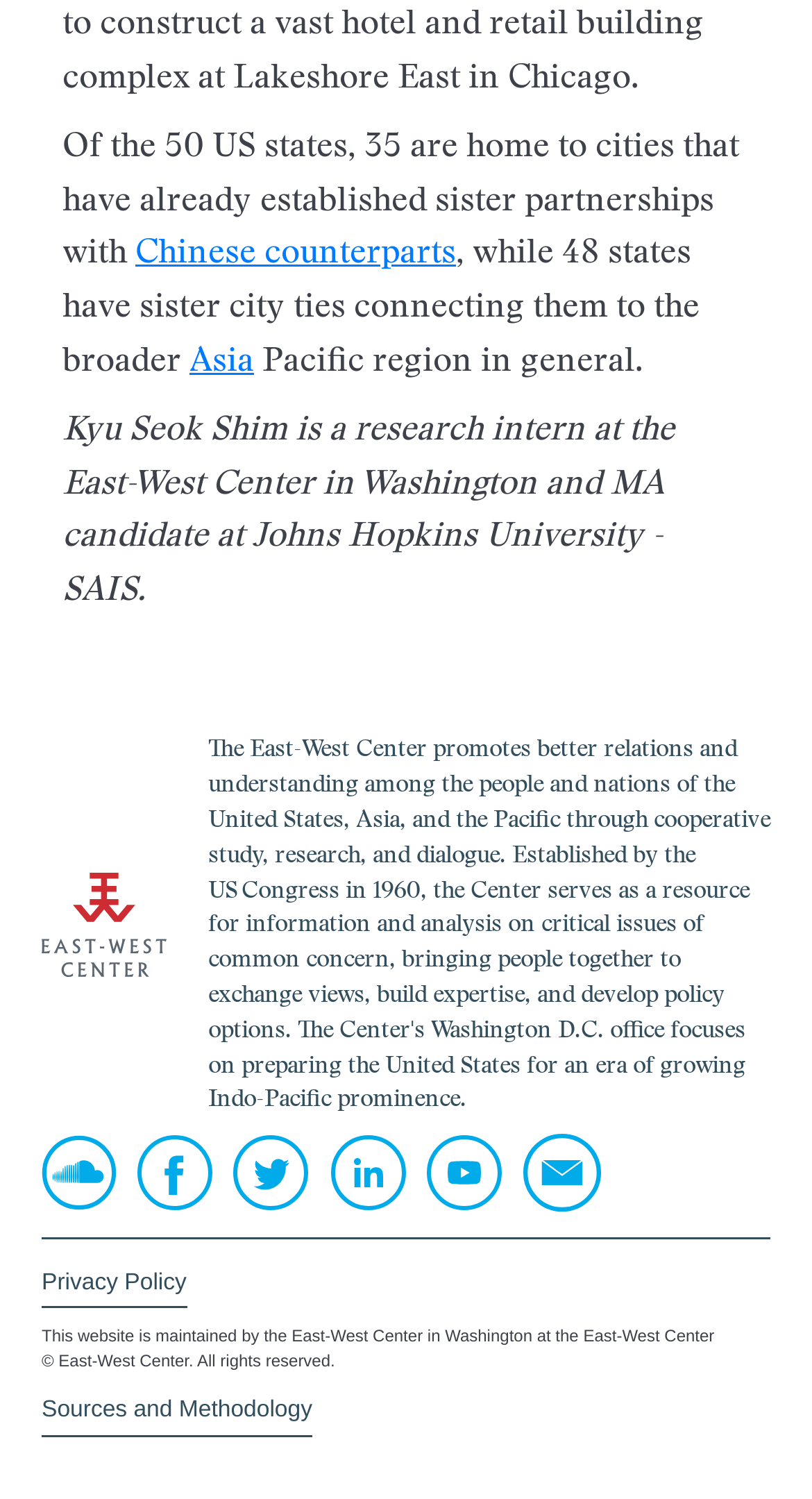How many states have sister city ties in Asia? Using the information from the screenshot, answer with a single word or phrase.

48